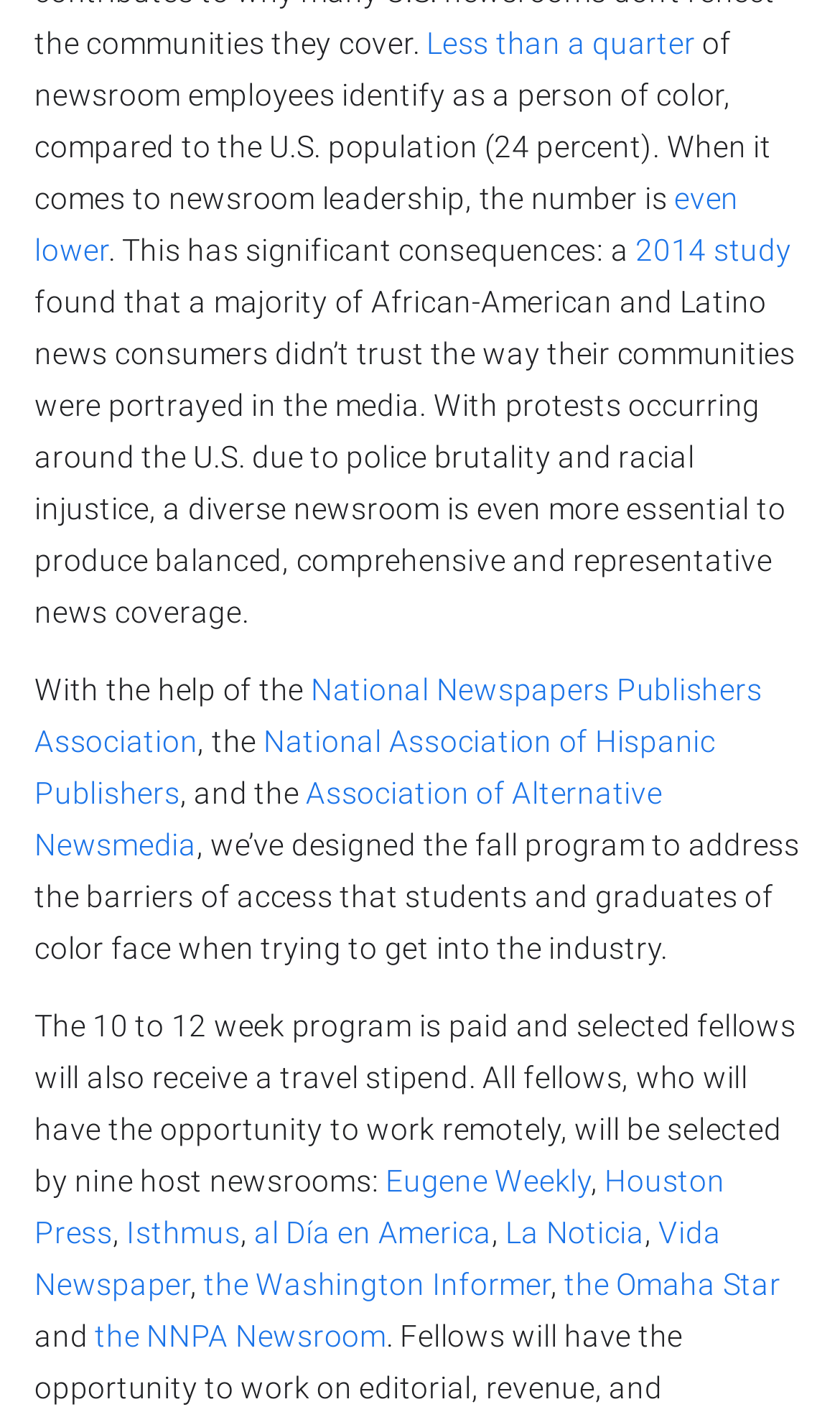Please mark the clickable region by giving the bounding box coordinates needed to complete this instruction: "Read more about the 2014 study".

[0.756, 0.165, 0.942, 0.19]